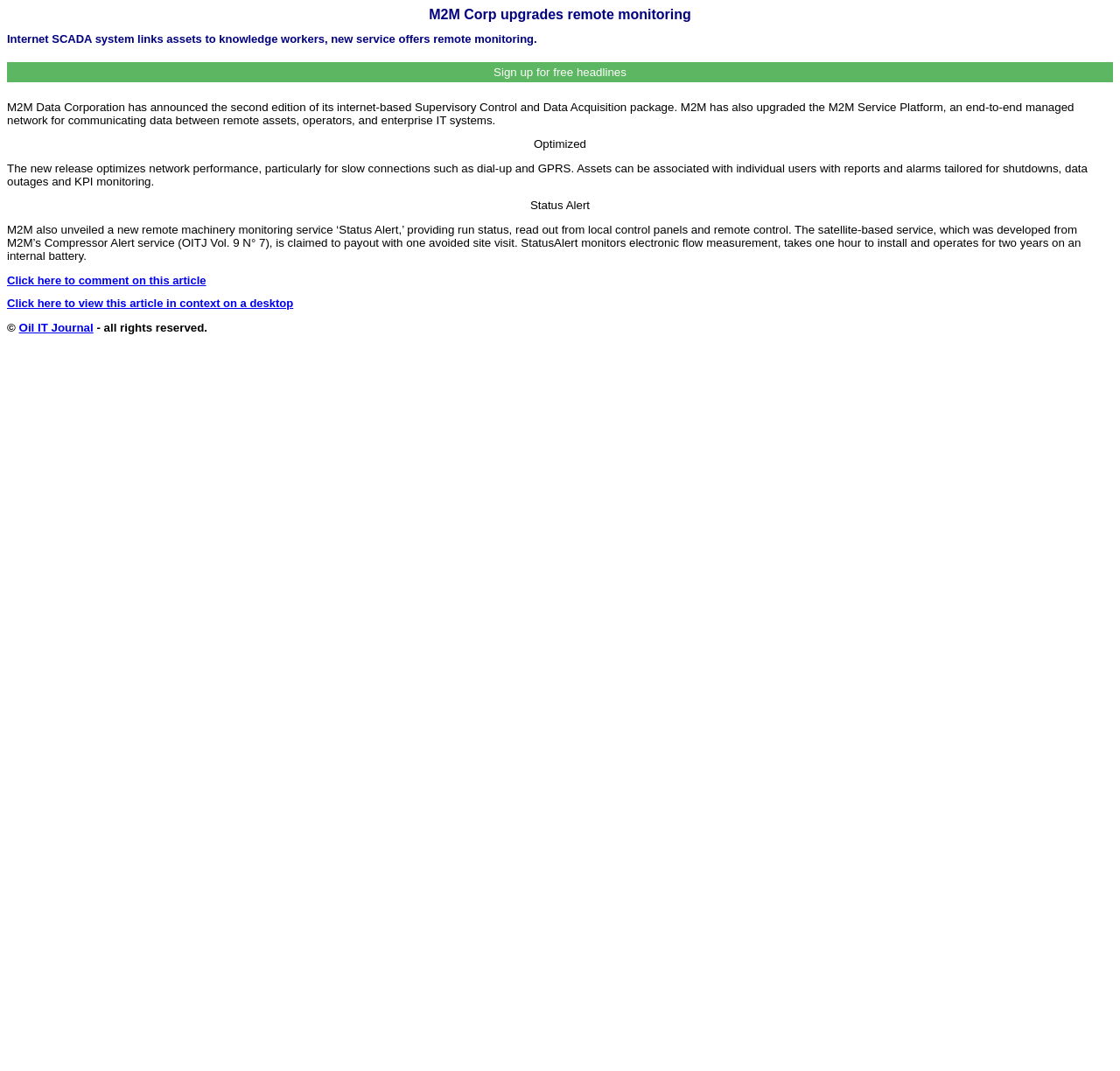Who owns the copyright of this webpage?
Provide a comprehensive and detailed answer to the question.

The copyright information is provided at the bottom of the webpage, where it says '© Oil IT Journal - all rights reserved.', indicating that Oil IT Journal owns the copyright of this webpage.